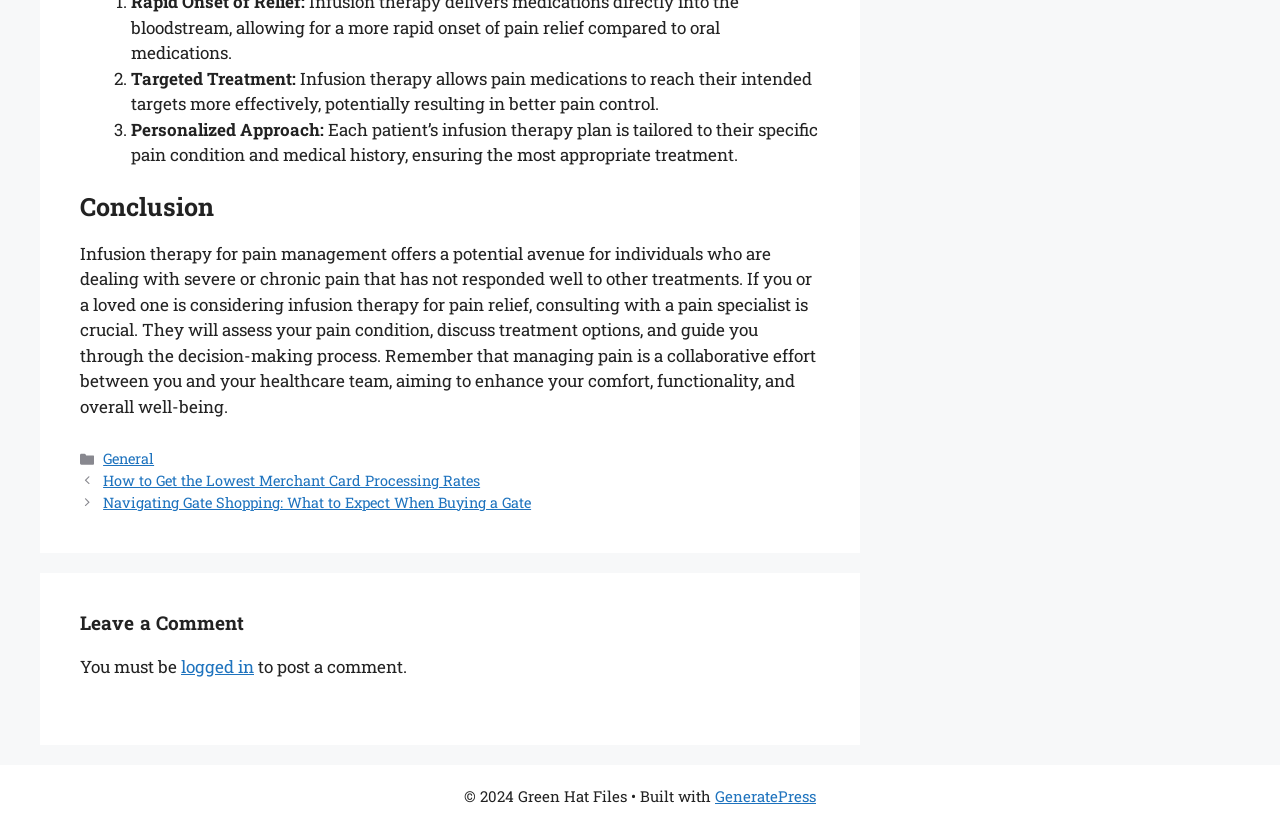Calculate the bounding box coordinates of the UI element given the description: "logged in".

[0.141, 0.791, 0.198, 0.819]